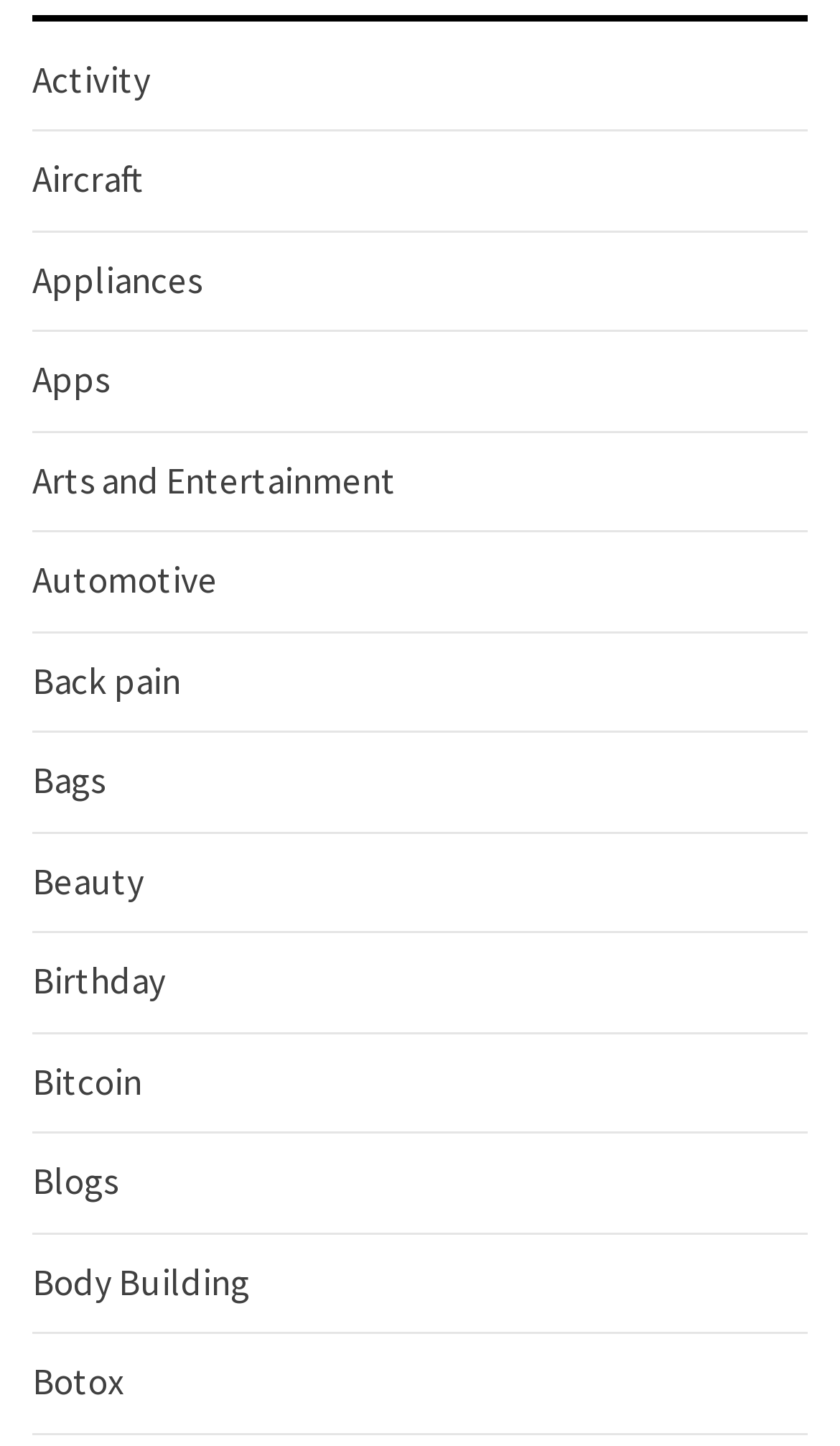Specify the bounding box coordinates of the area that needs to be clicked to achieve the following instruction: "Read September 2, 2017 New York Times article".

None